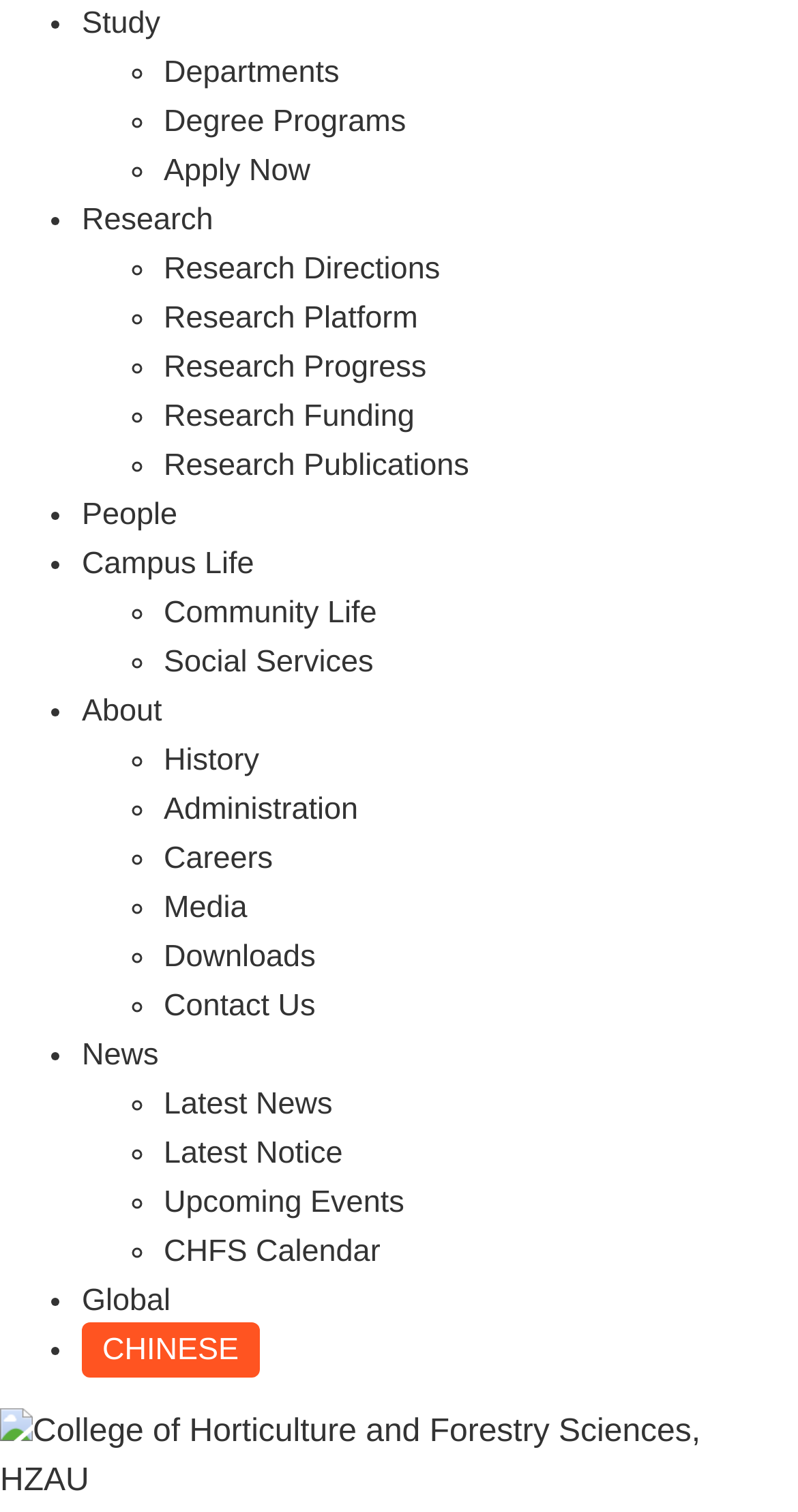Given the element description "Global", identify the bounding box of the corresponding UI element.

[0.103, 0.849, 0.214, 0.872]